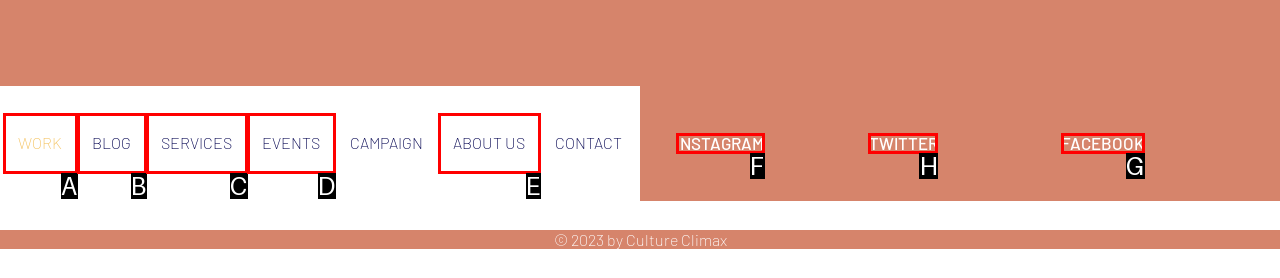Identify which HTML element matches the description: WORK
Provide your answer in the form of the letter of the correct option from the listed choices.

A